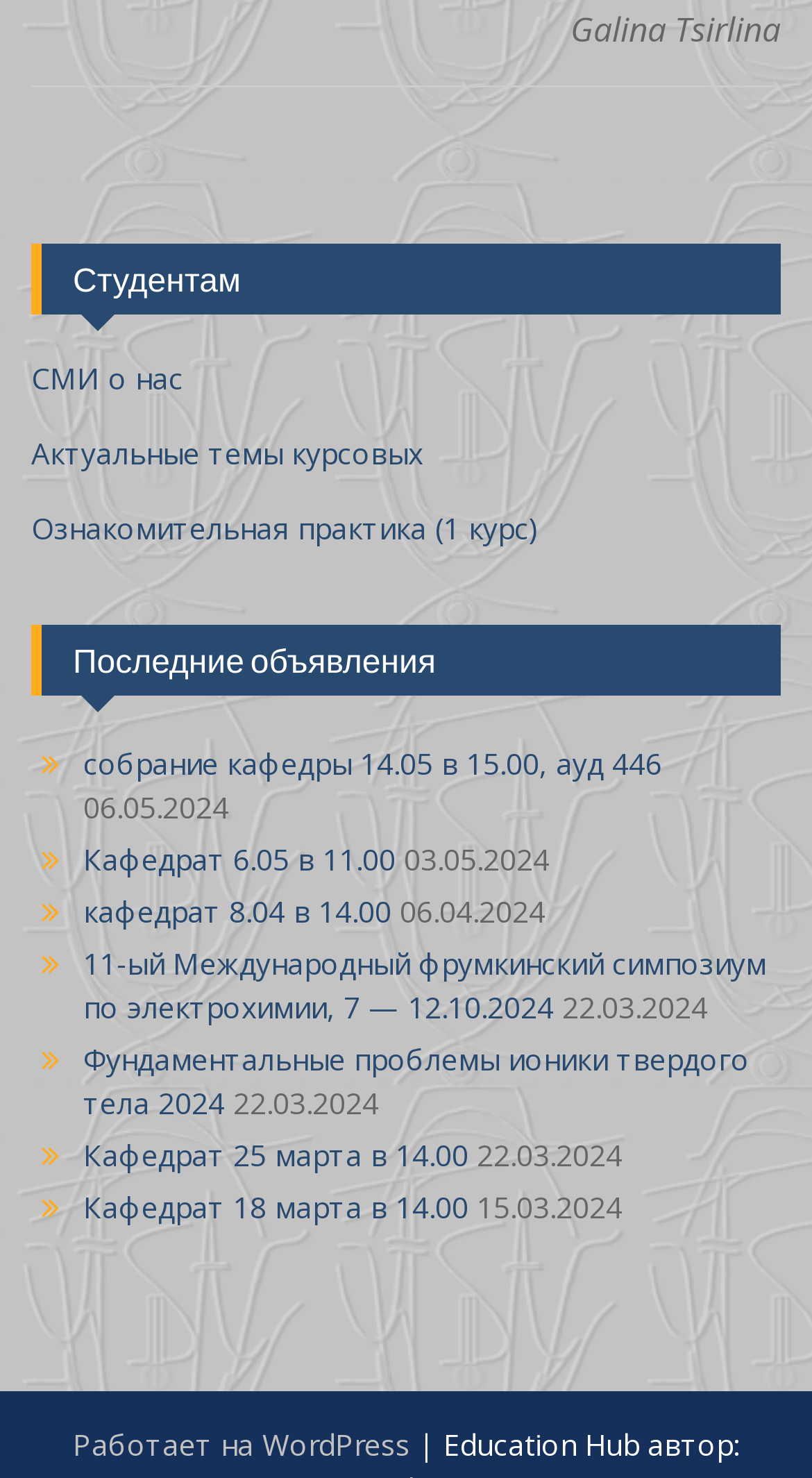Show the bounding box coordinates of the region that should be clicked to follow the instruction: "Read '11-ый Международный фрумкинский симпозиум по электрохимии, 7 — 12.10.2024'."

[0.103, 0.638, 0.944, 0.695]